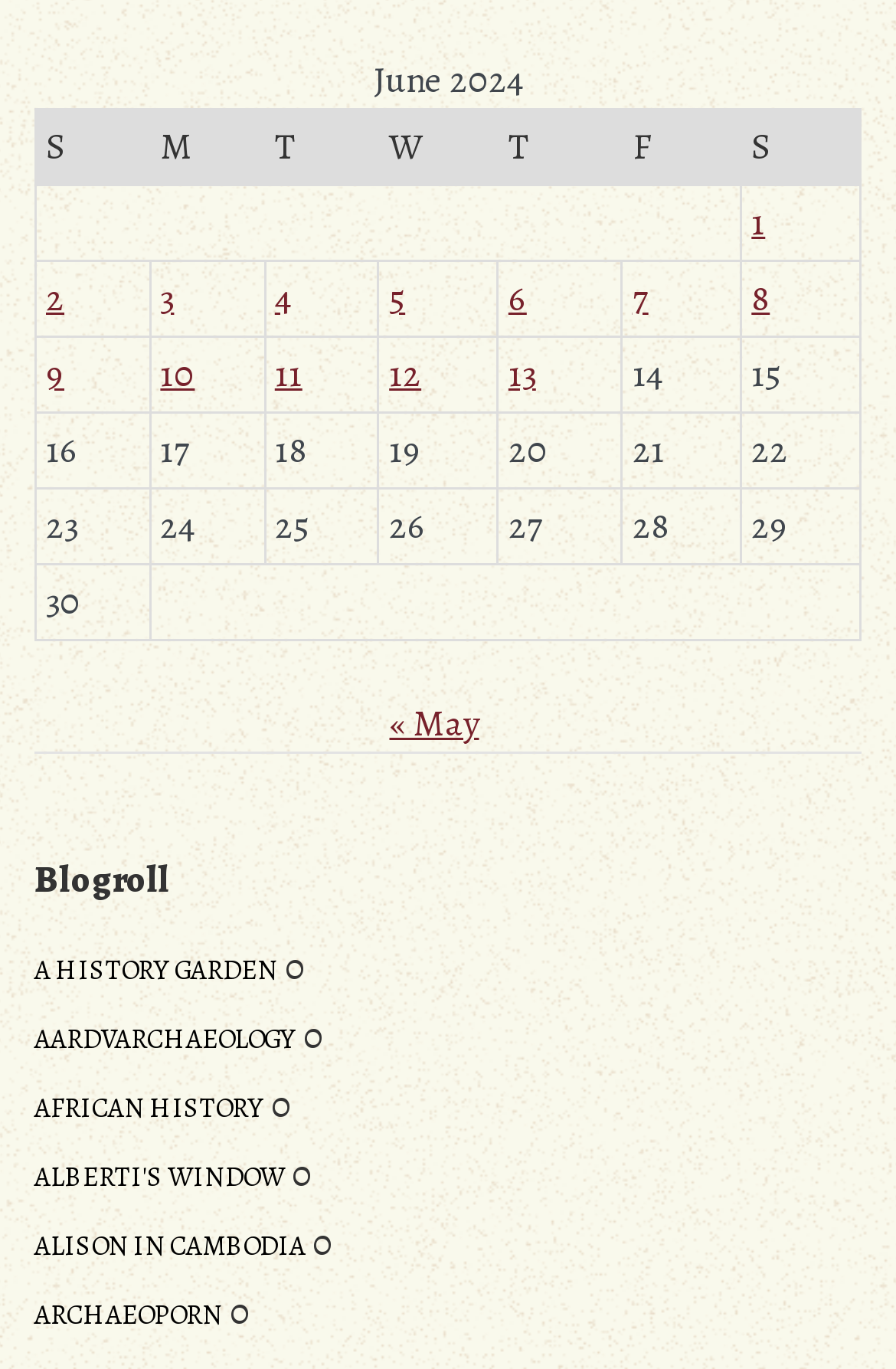Can you show the bounding box coordinates of the region to click on to complete the task described in the instruction: "View posts published on June 10, 2024"?

[0.179, 0.255, 0.217, 0.292]